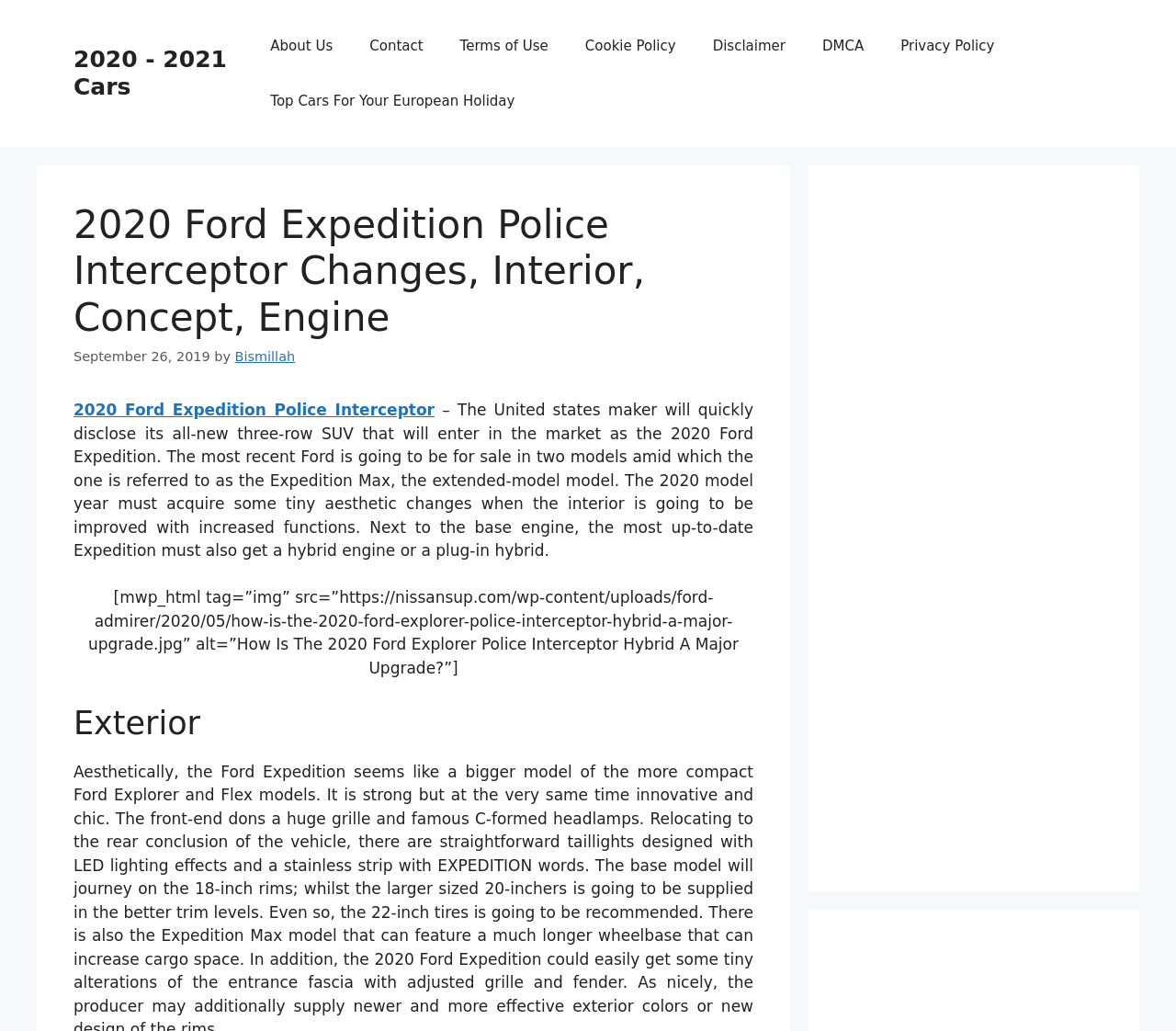Refer to the screenshot and answer the following question in detail:
What is the section title below the header?

I found the section title by looking at the heading element below the header, which contains the text 'Exterior'.